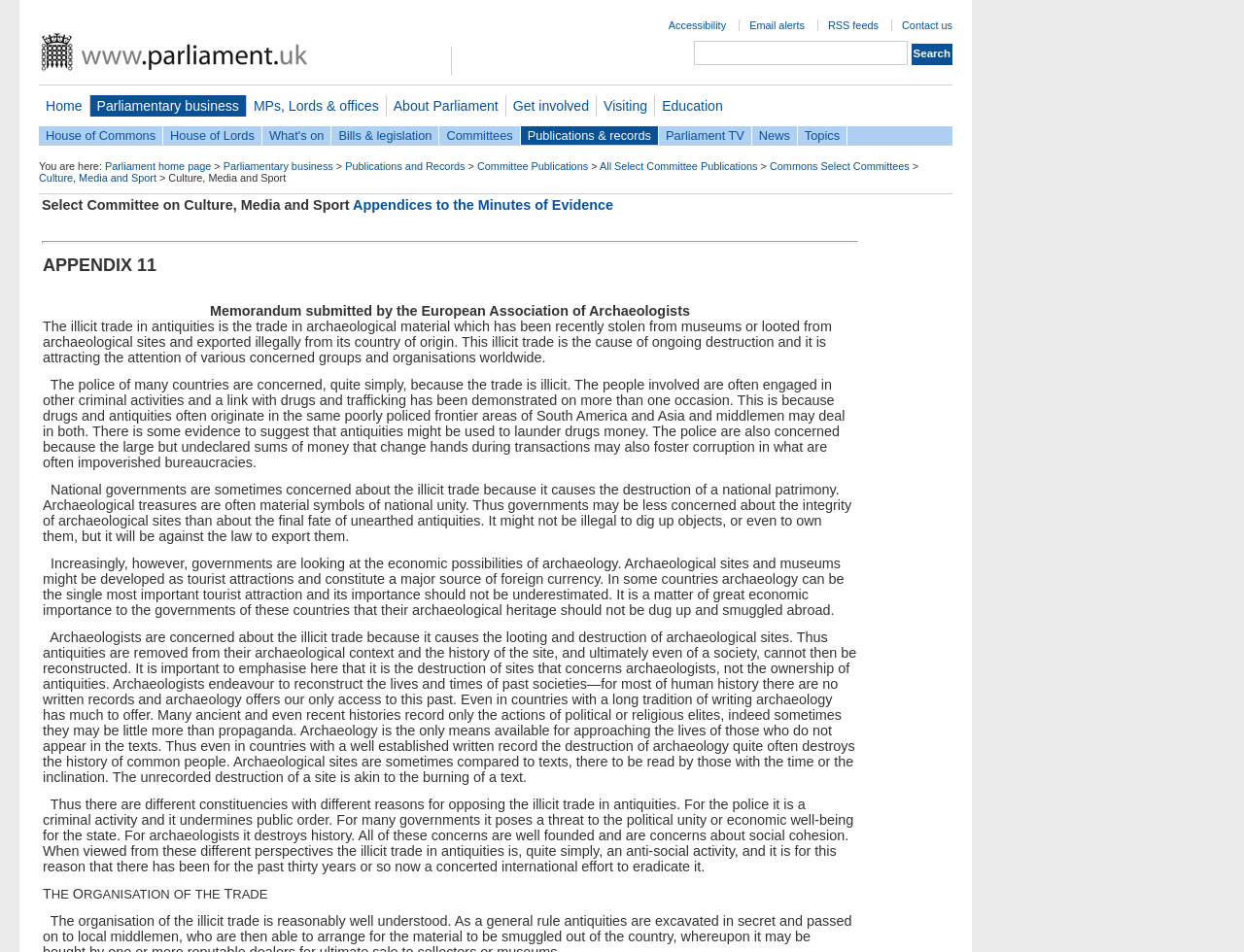What is the purpose of archaeology?
Based on the image, give a concise answer in the form of a single word or short phrase.

To reconstruct the lives and times of past societies